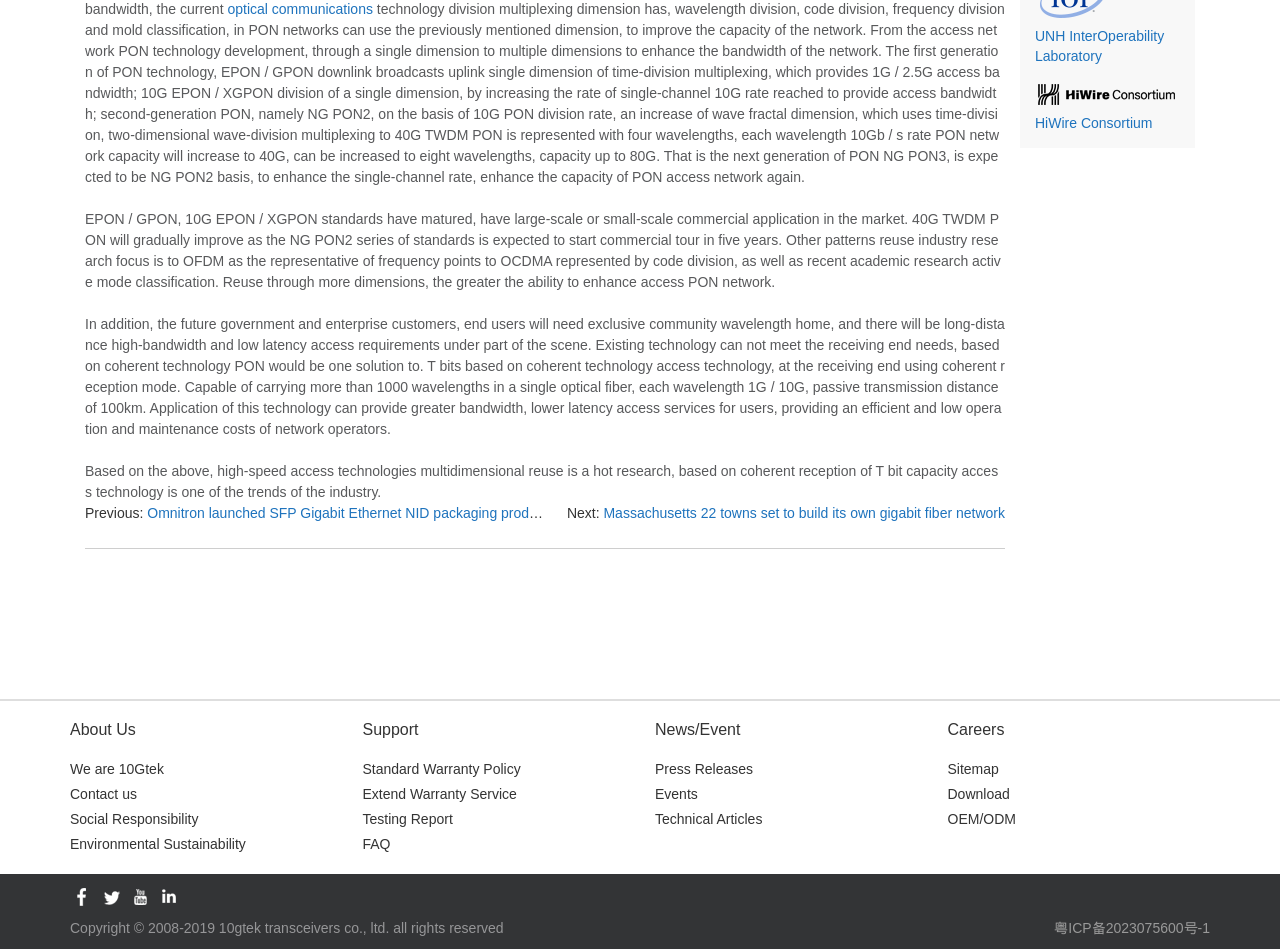Please predict the bounding box coordinates (top-left x, top-left y, bottom-right x, bottom-right y) for the UI element in the screenshot that fits the description: 粤ICP备2023075600号-1

[0.824, 0.967, 0.945, 0.989]